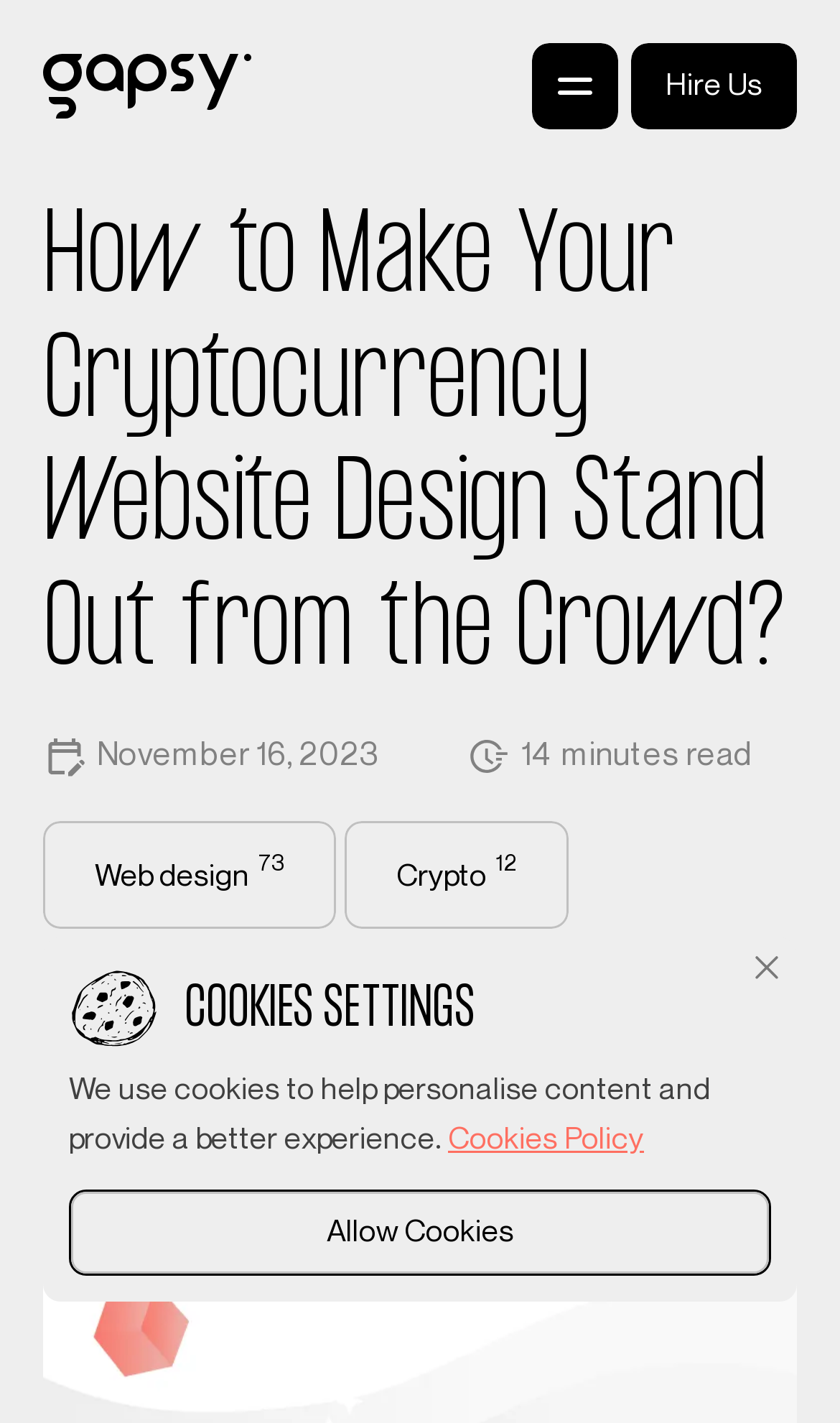Please give the bounding box coordinates of the area that should be clicked to fulfill the following instruction: "Follow Gapsy on Twitter". The coordinates should be in the format of four float numbers from 0 to 1, i.e., [left, top, right, bottom].

[0.051, 0.731, 0.205, 0.821]